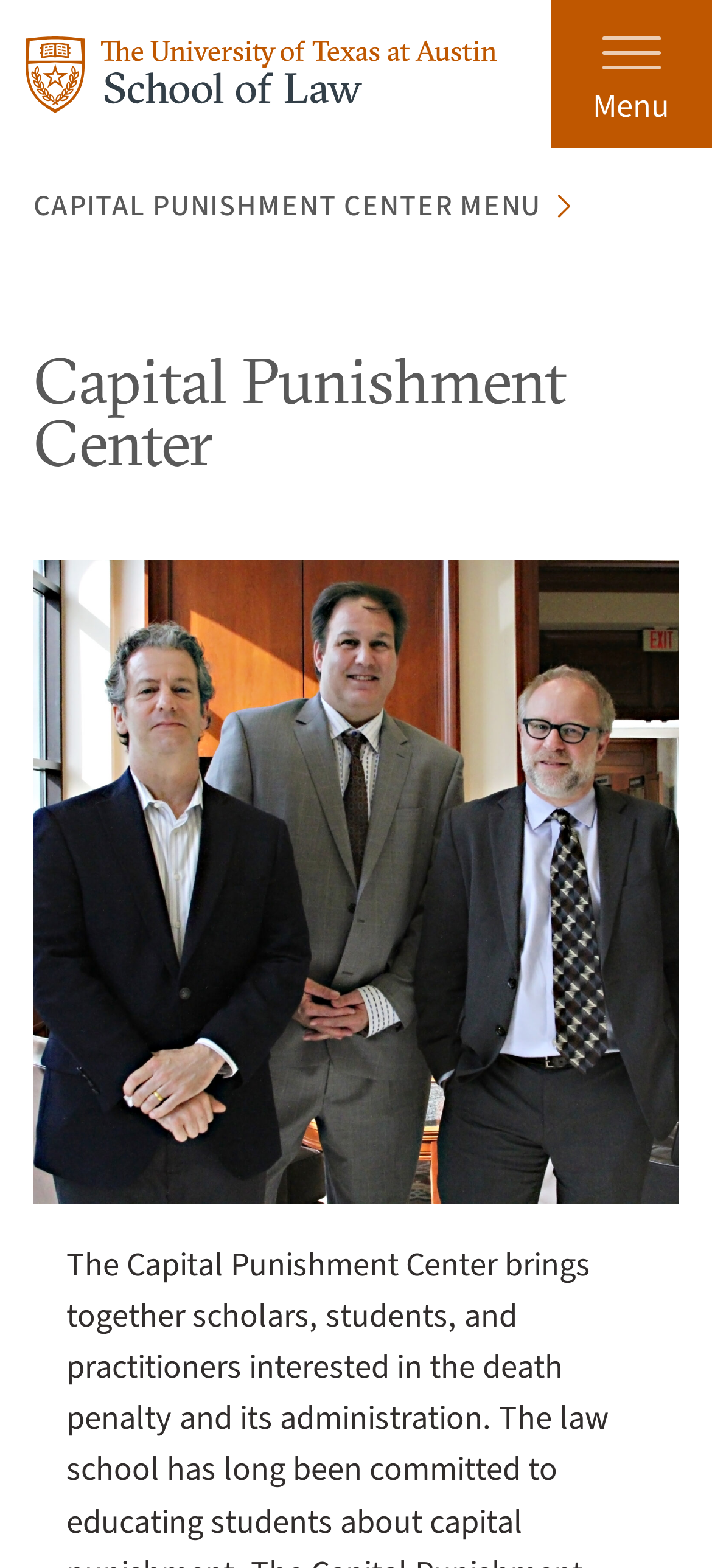What is the purpose of the button with the text 'Open the main menu'?
Answer the question with a detailed explanation, including all necessary information.

I inferred the purpose of the button by its text 'Open the main menu' and its position at the top right corner of the page, which is a common location for menu buttons.